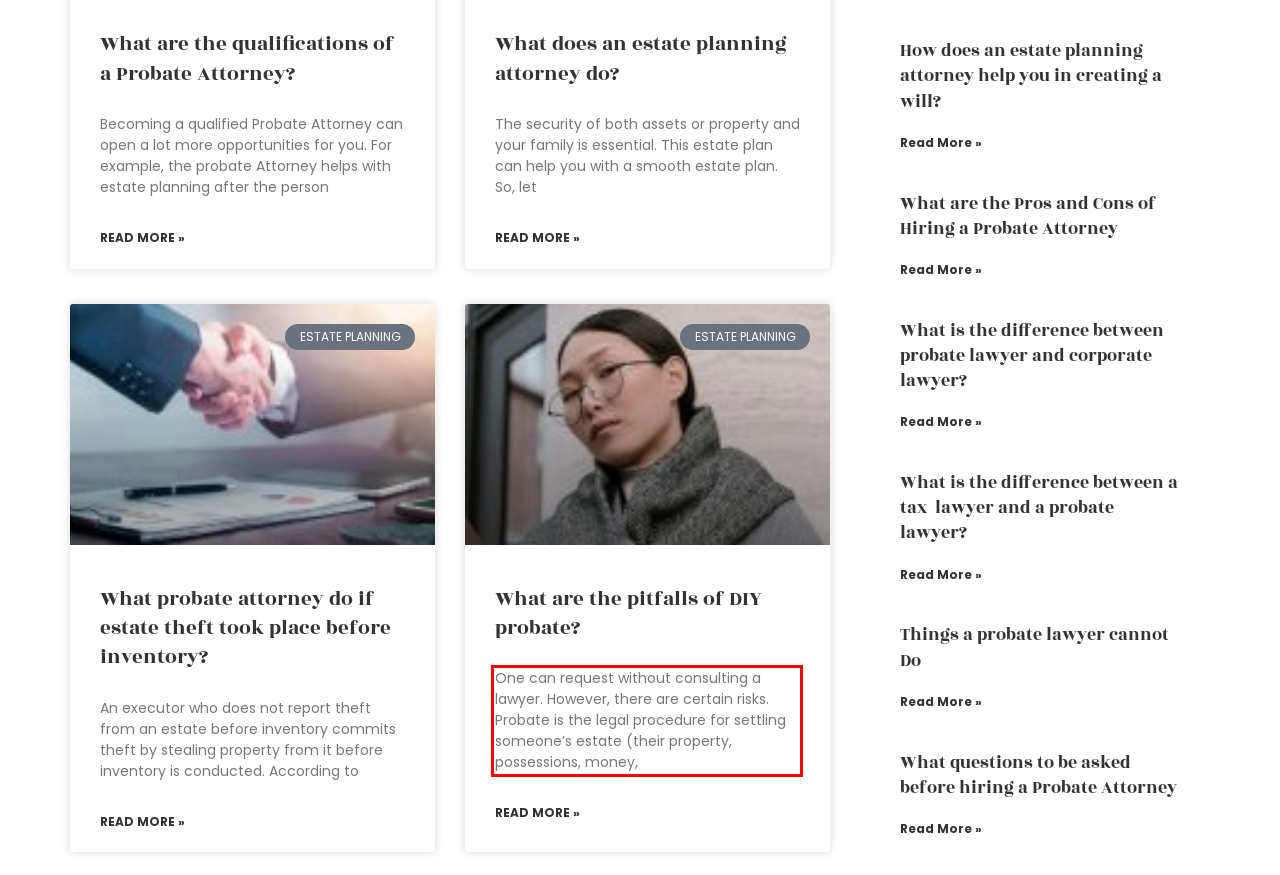Given a screenshot of a webpage, locate the red bounding box and extract the text it encloses.

One can request without consulting a lawyer. However, there are certain risks. Probate is the legal procedure for settling someone’s estate (their property, possessions, money,